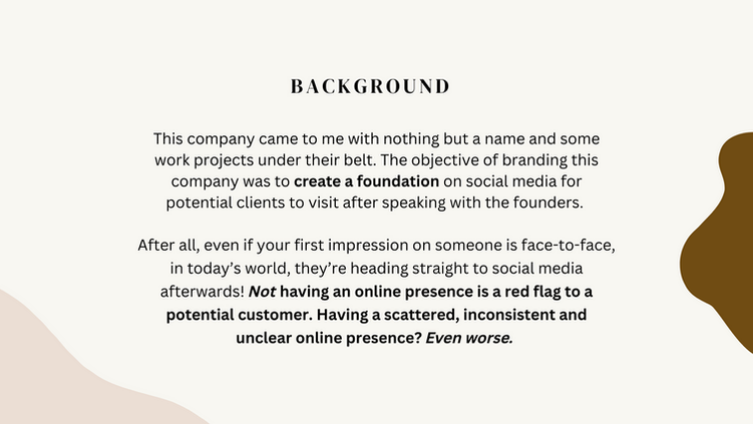Offer a detailed explanation of what is depicted in the image.

The image captures a section of a visually appealing document featuring a background design that combines soft, earthy tones. Prominently displayed at the top is the header "BACKGROUND" in bold lettering, signaling the beginning of a narrative. Below, the text outlines the journey of a company seeking branding expertise to establish a solid foundation on social media. It emphasizes the importance of online presence in today’s digital world, noting that a lack of it can deter potential customers. The narrative draws attention to the significance of a coherent and strong online identity, contrasting it with the pitfalls of a scattered and unclear digital footprint. Overall, the composition effectively communicates the necessity of thoughtful branding in the modern marketplace.